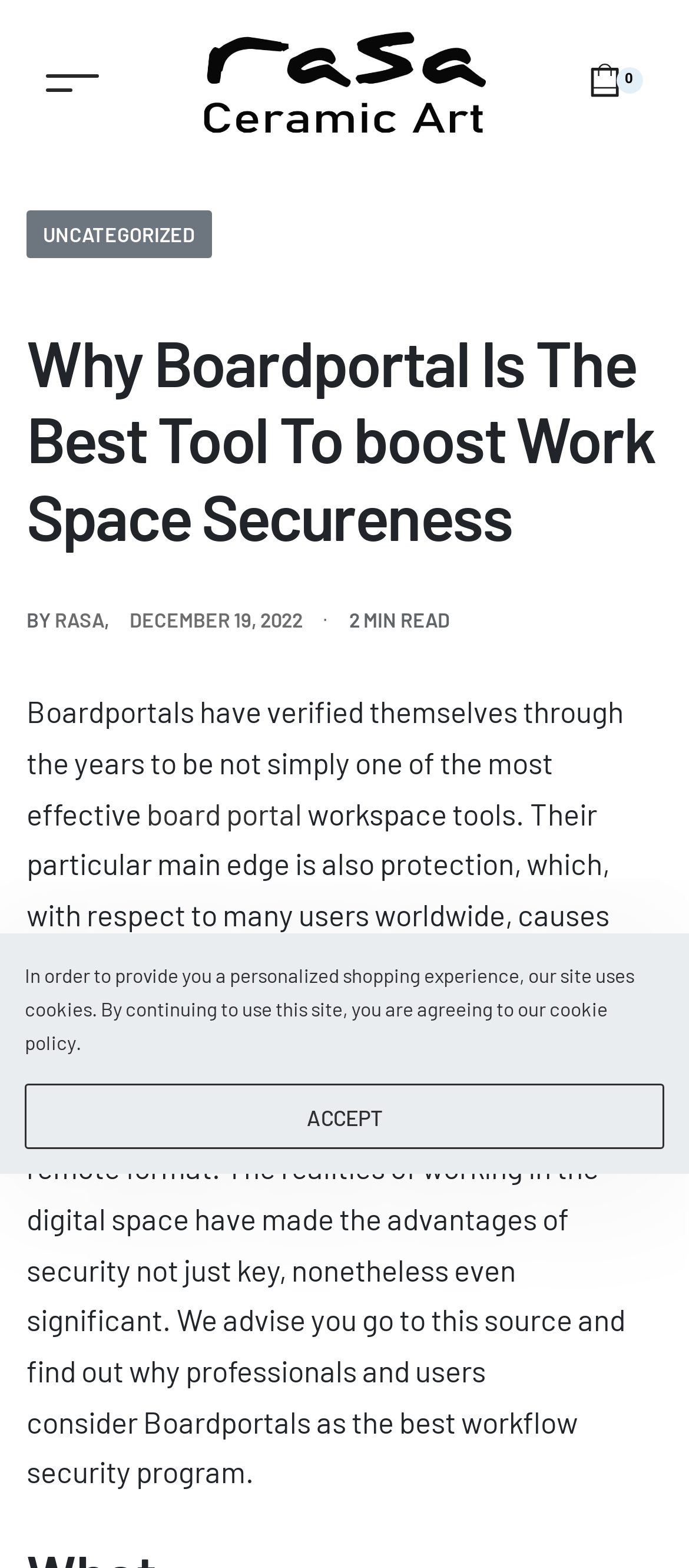Determine the bounding box for the described UI element: "0 Open cart".

[0.851, 0.04, 0.935, 0.063]